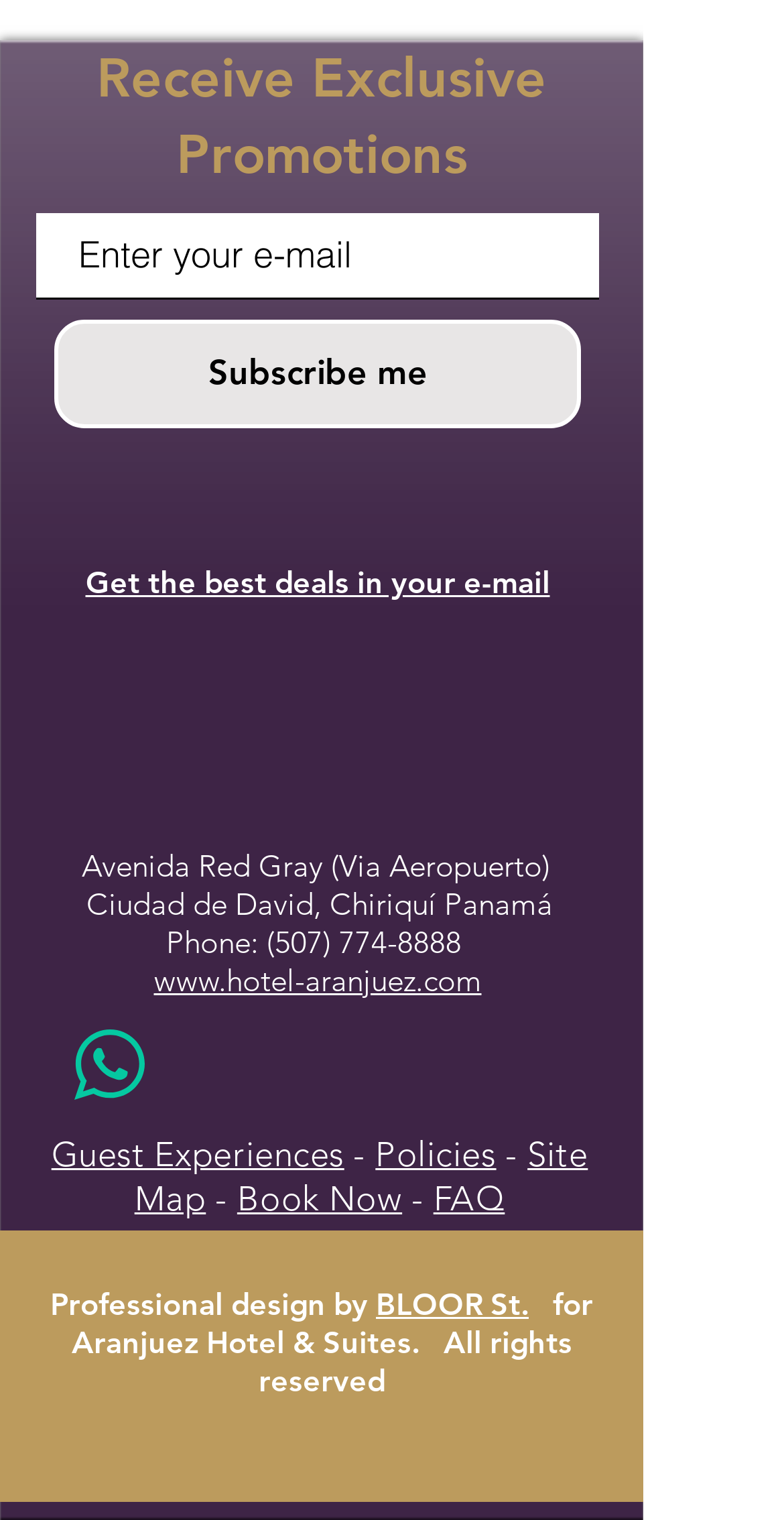Specify the bounding box coordinates of the area that needs to be clicked to achieve the following instruction: "Visit hotel website".

[0.196, 0.633, 0.614, 0.658]